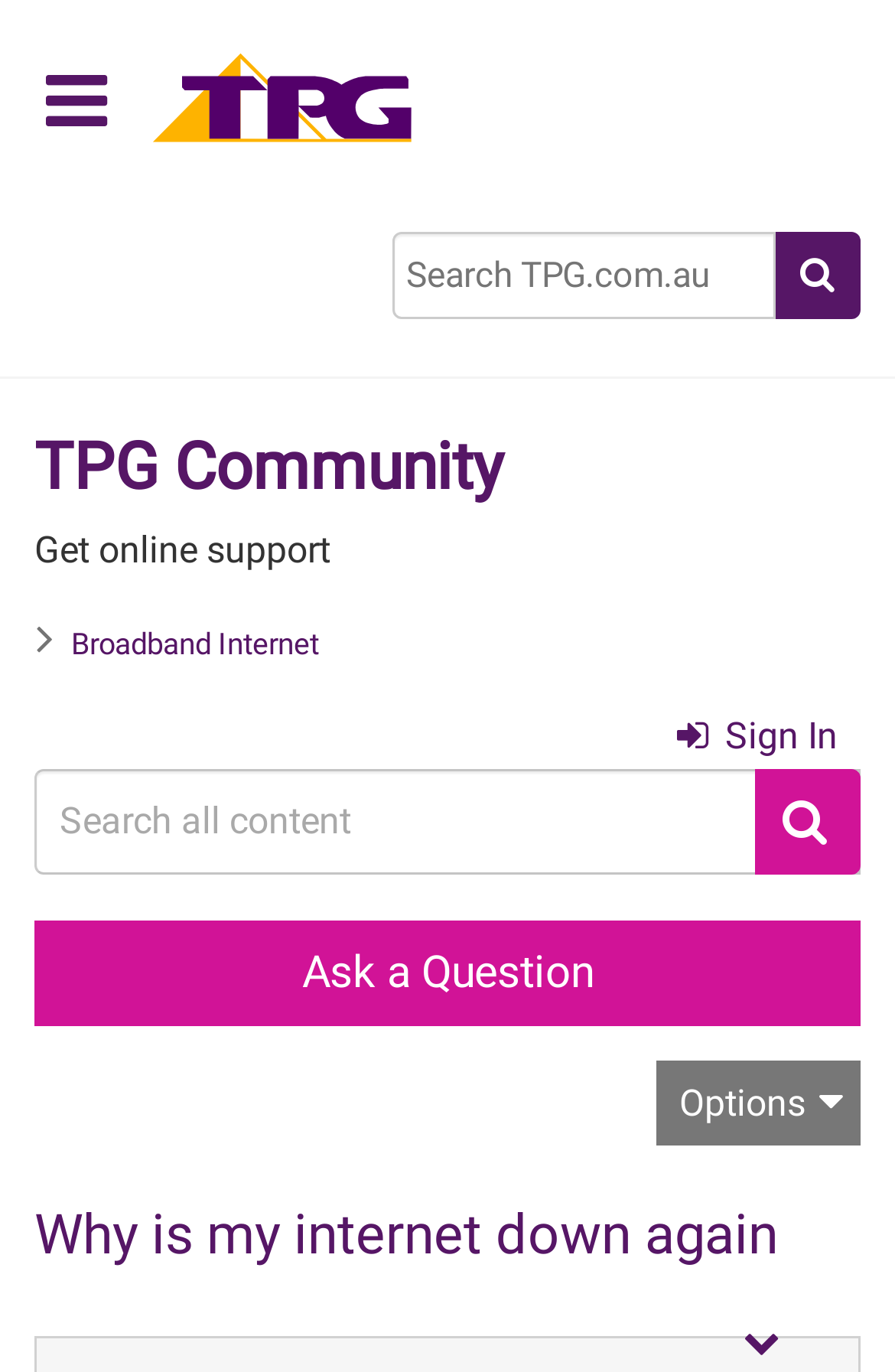Please identify the coordinates of the bounding box for the clickable region that will accomplish this instruction: "Go to the home page".

[0.162, 0.064, 0.469, 0.096]